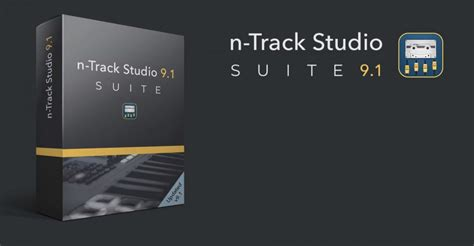Elaborate on the elements present in the image.

The image showcases the packaging of **N-Track Studio Suite (version 9.1)**, prominently featuring its sleek design against a dark background. The box itself is depicted from an angle, allowing a view of its surface graphics. The front displays the text "n-Track Studio" at the top, with "S U I T E" positioned centrally, followed by "9.1" near the bottom. Additionally, an icon resembling a classic cassette tape is featured, symbolizing the software’s audio capabilities. This product is designed for musicians and audio producers, reflecting its focus on music production, mixing, and recording. The modern and minimalist aesthetic of the package implies professionalism and efficiency, appealing to both novice and experienced users in the realm of audio software.